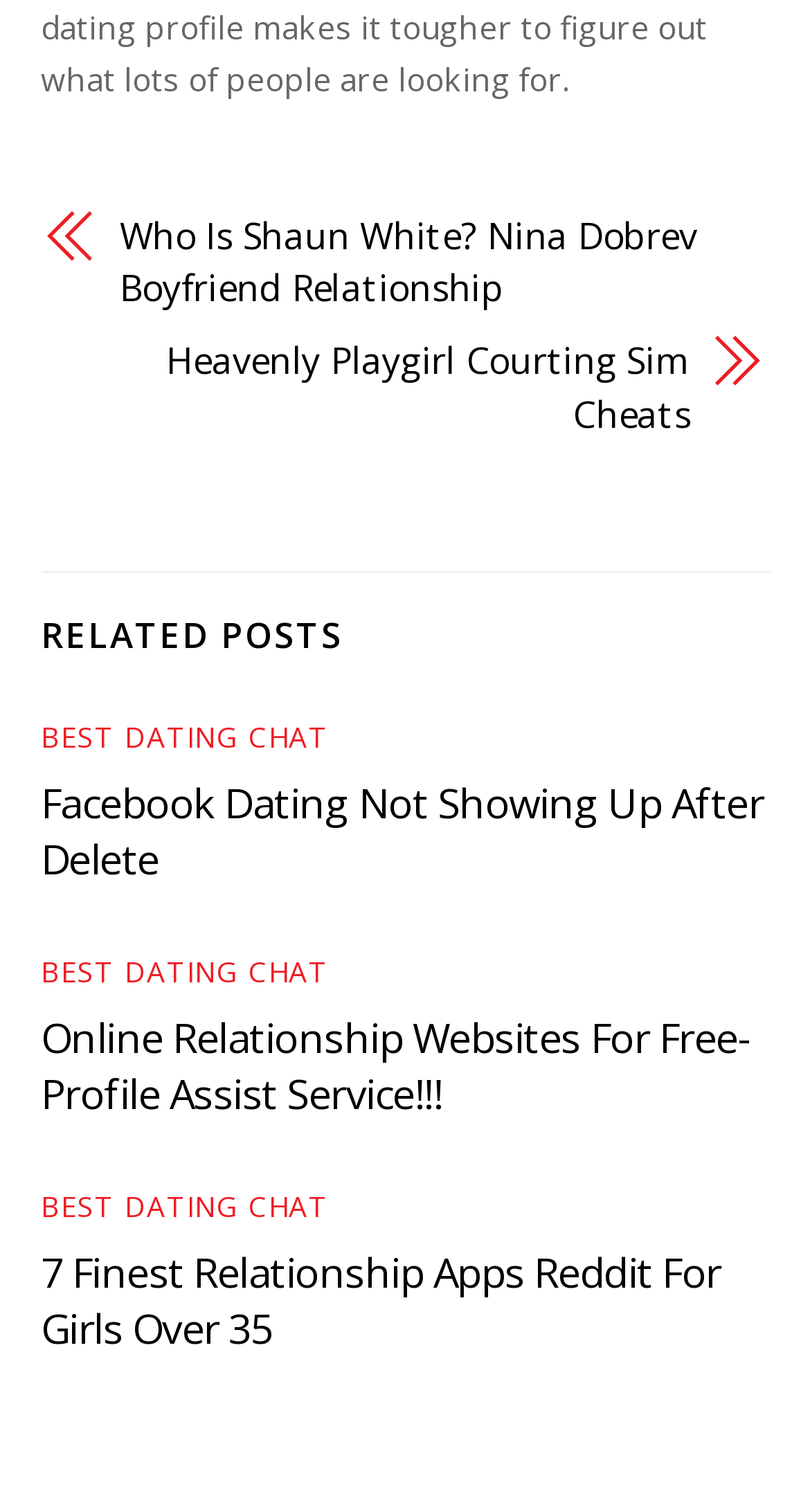Locate the UI element described by Best Dating Chat and provide its bounding box coordinates. Use the format (top-left x, top-left y, bottom-right x, bottom-right y) with all values as floating point numbers between 0 and 1.

[0.05, 0.785, 0.406, 0.811]